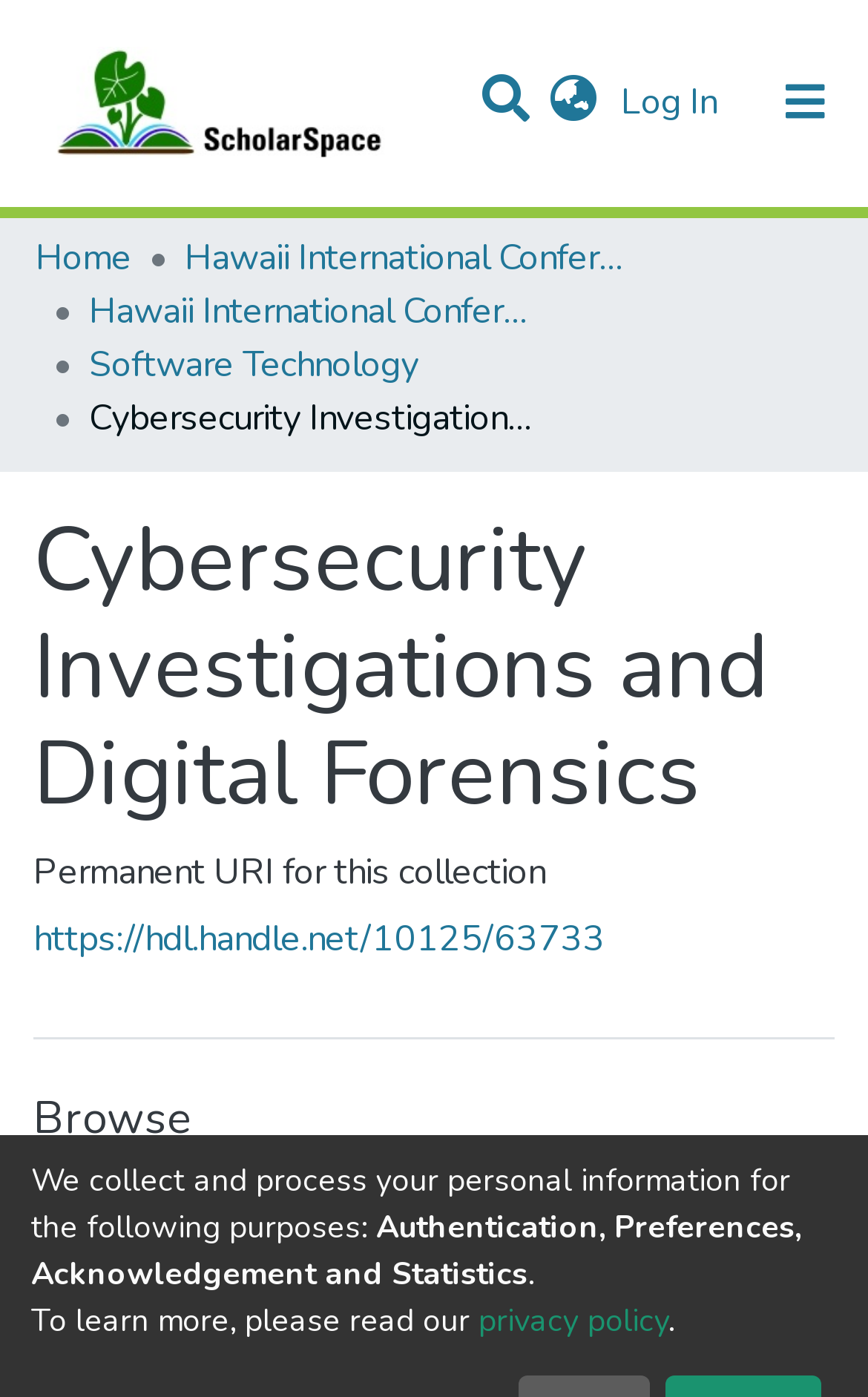Identify the bounding box of the UI element that matches this description: "Home".

[0.041, 0.166, 0.151, 0.204]